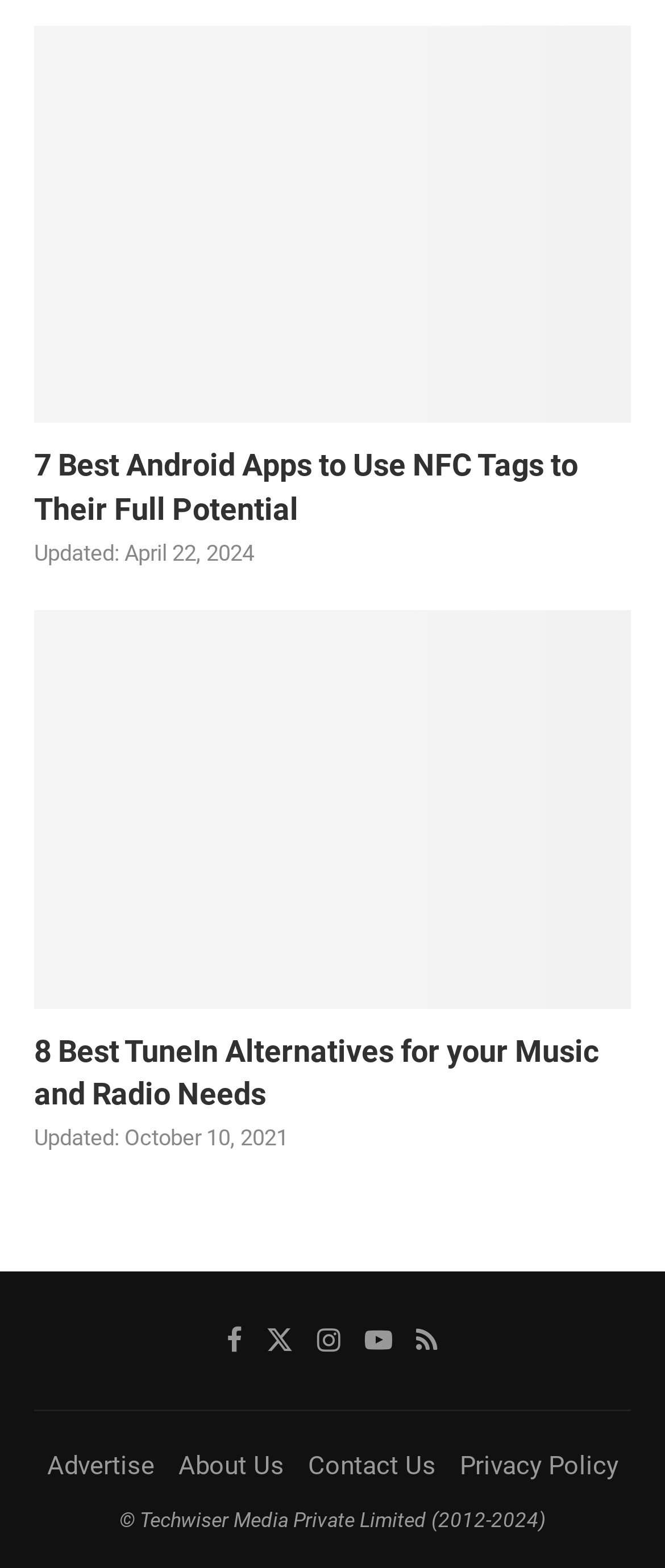Determine the bounding box coordinates of the clickable element to achieve the following action: 'Visit the Facebook page'. Provide the coordinates as four float values between 0 and 1, formatted as [left, top, right, bottom].

[0.341, 0.843, 0.364, 0.865]